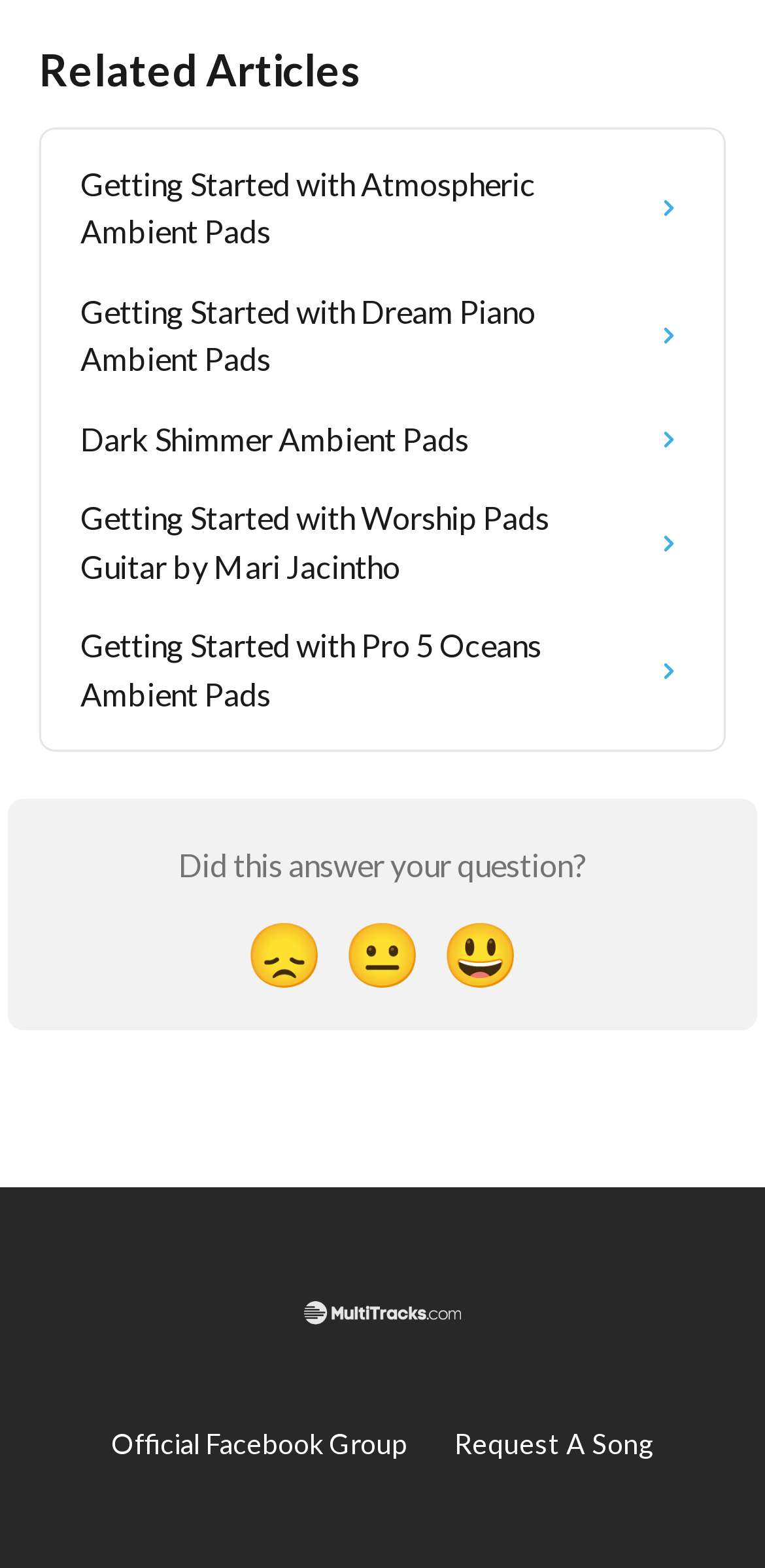What is the purpose of the 'Did this answer your question?' text?
Using the image as a reference, answer the question in detail.

The 'Did this answer your question?' text is likely used to ask the user if the provided information was helpful, and the reaction buttons below it allow the user to provide feedback.